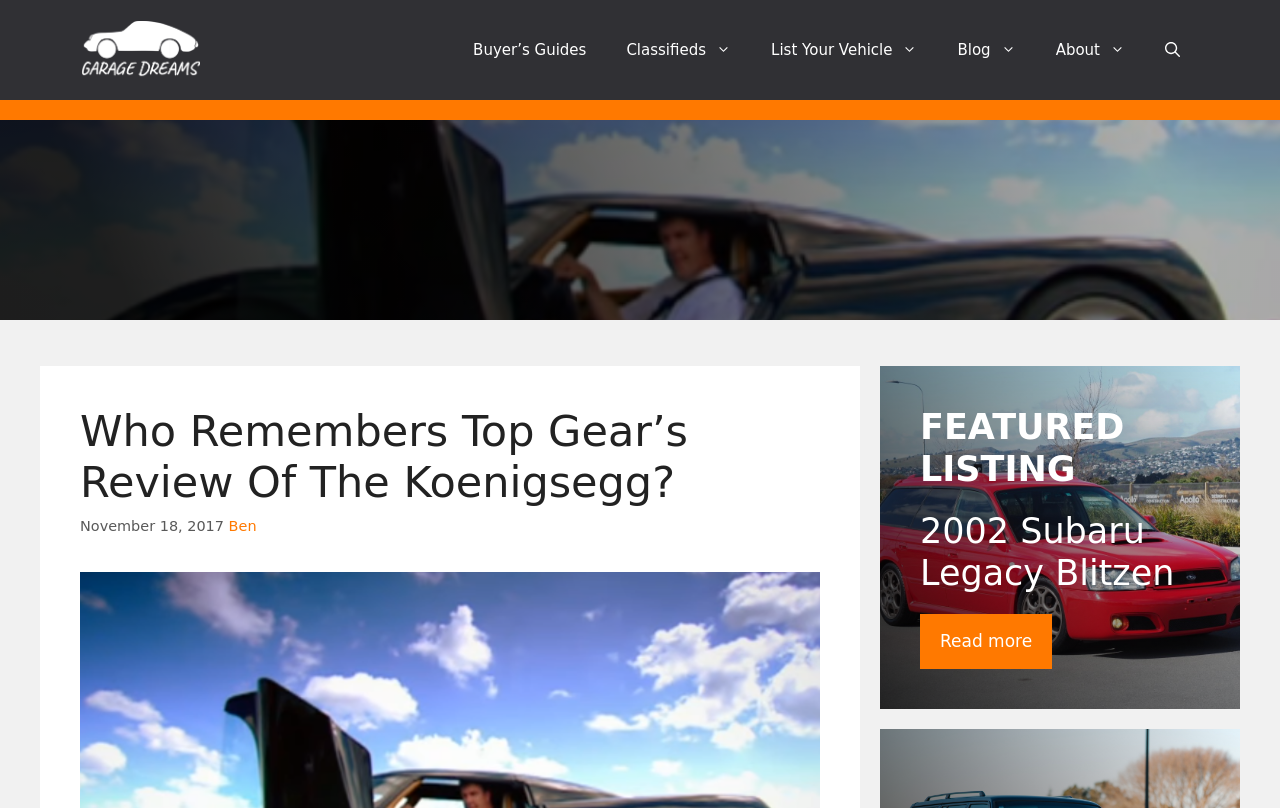Can you look at the image and give a comprehensive answer to the question:
What is the purpose of the 'List Your Vehicle' link?

The 'List Your Vehicle' link is part of the primary navigation menu, and its purpose is likely to allow users to list their vehicles for sale on the website, given the context of the website being a garage or automotive-related platform.